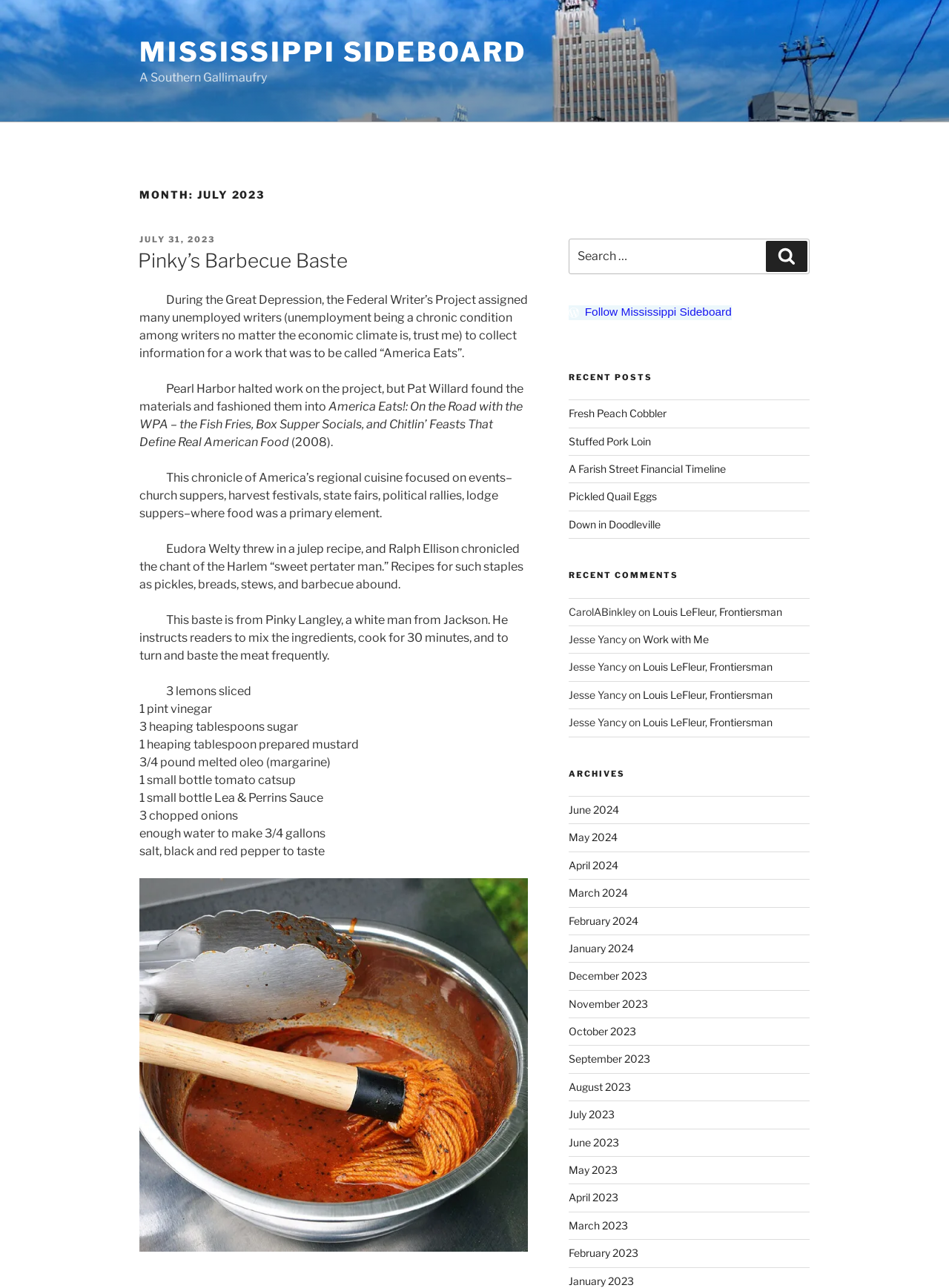How many ingredients are listed for the recipe?
Based on the image, respond with a single word or phrase.

11